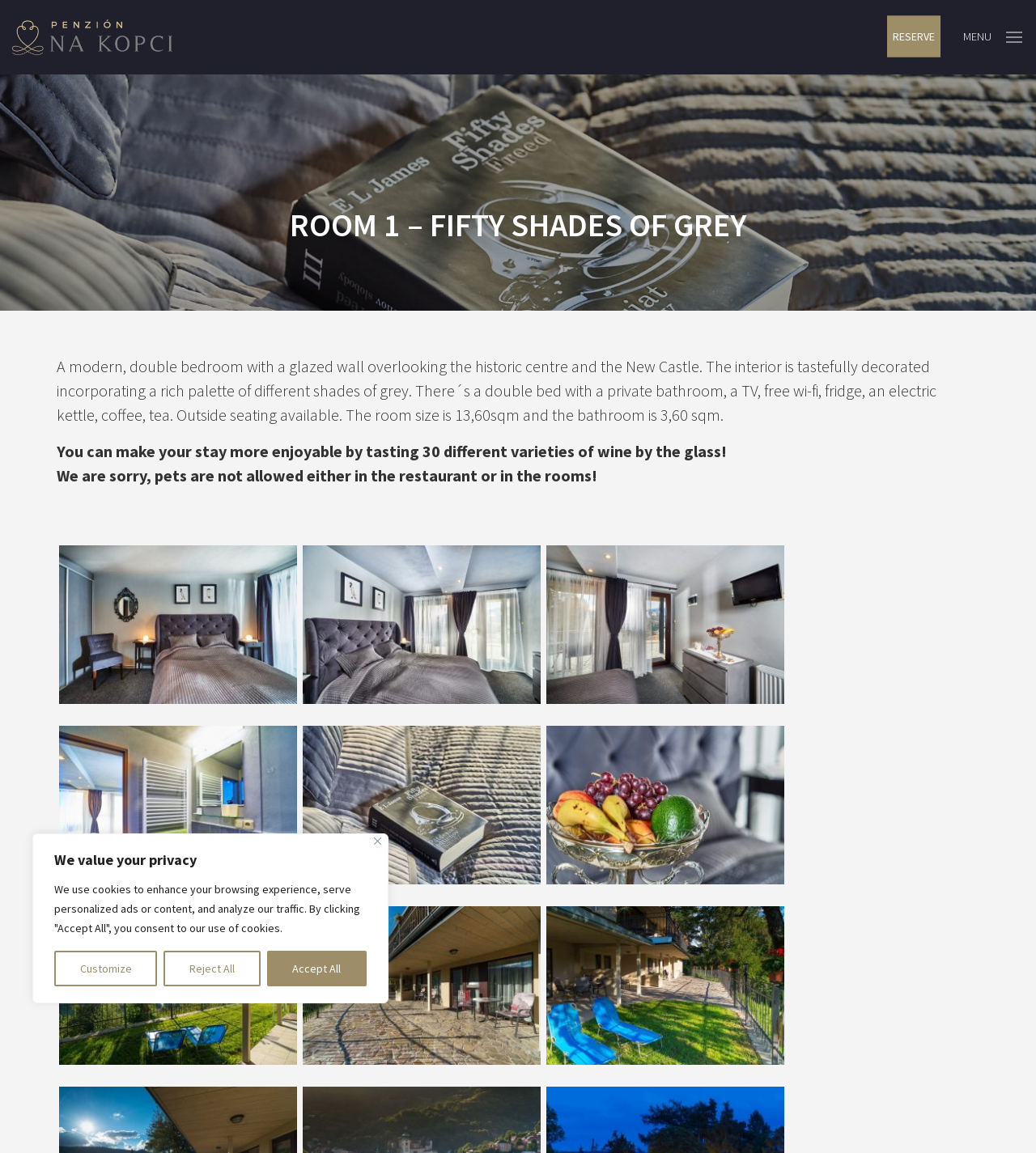Please identify the bounding box coordinates of the clickable area that will fulfill the following instruction: "Click the RESERVE link". The coordinates should be in the format of four float numbers between 0 and 1, i.e., [left, top, right, bottom].

[0.856, 0.014, 0.908, 0.049]